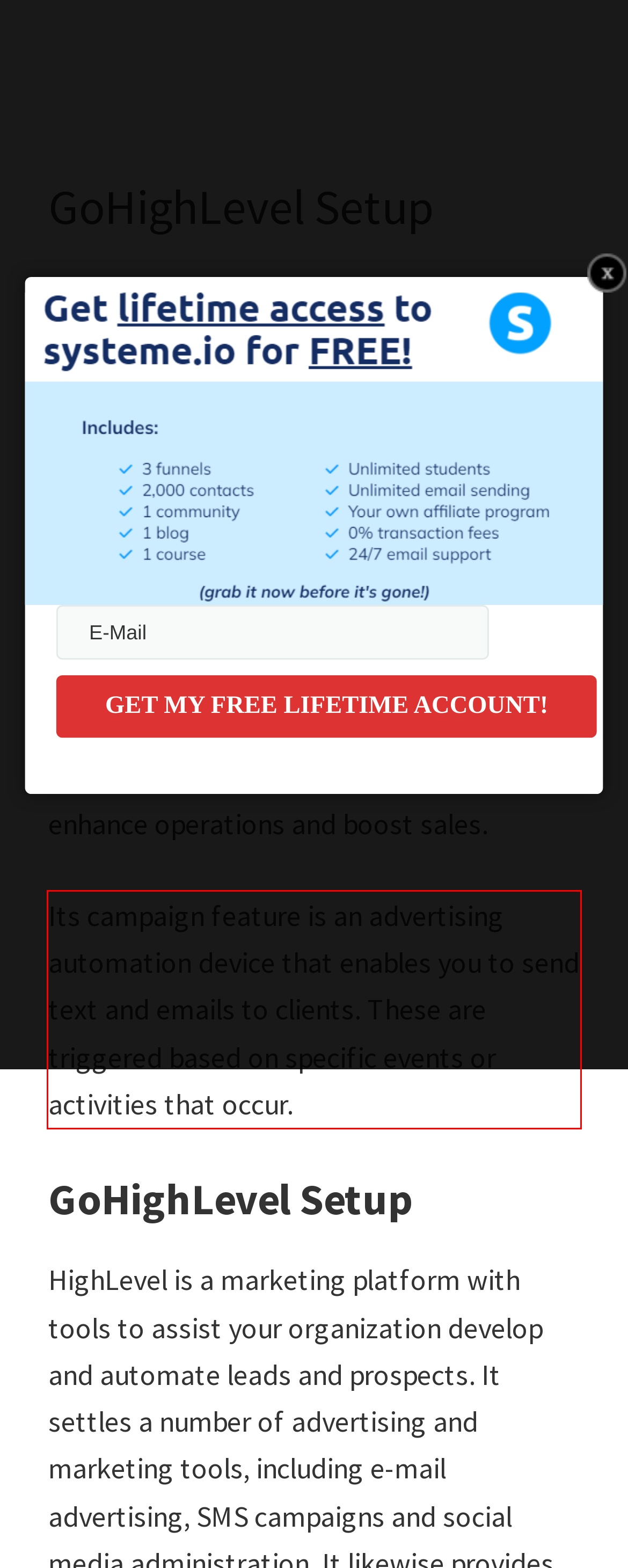Please examine the webpage screenshot containing a red bounding box and use OCR to recognize and output the text inside the red bounding box.

Its campaign feature is an advertising automation device that enables you to send text and emails to clients. These are triggered based on specific events or activities that occur.